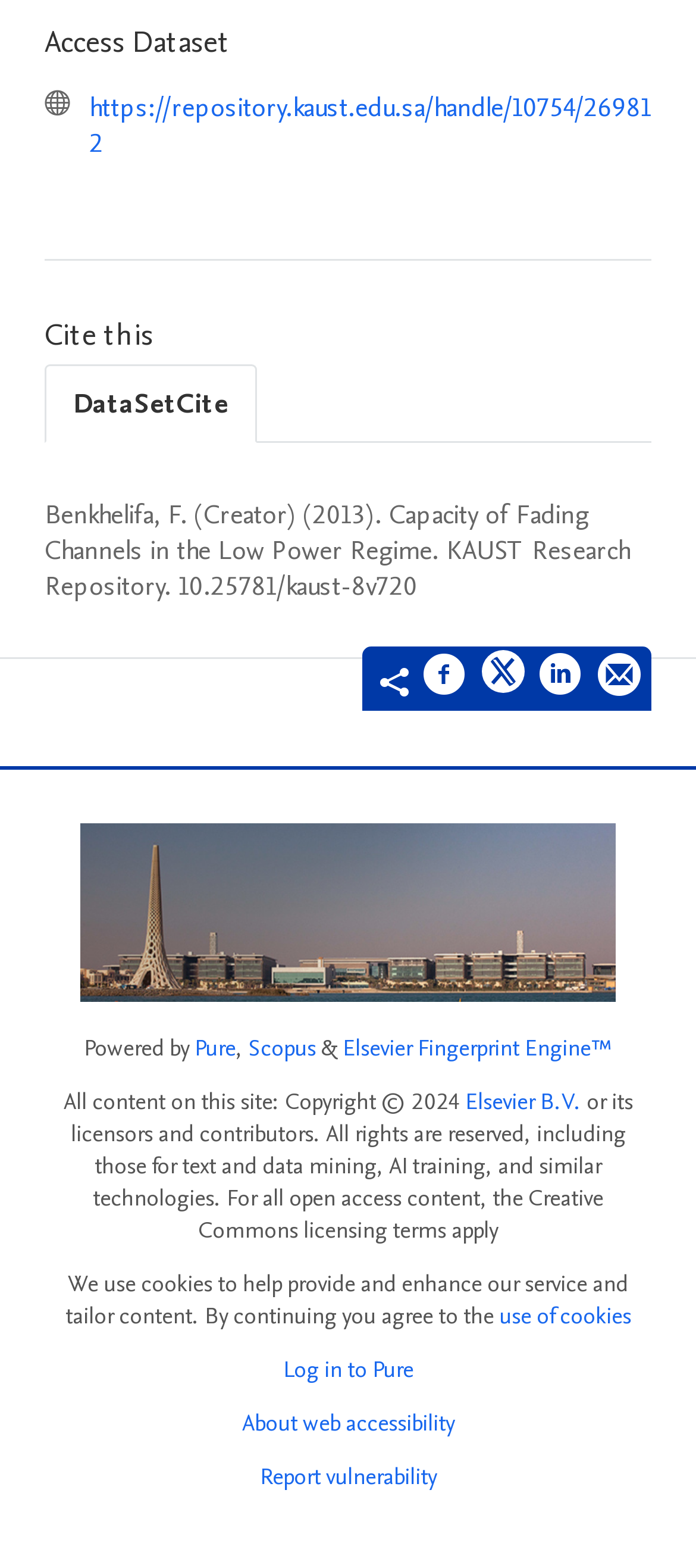Identify the bounding box coordinates for the region to click in order to carry out this instruction: "Log in to Pure". Provide the coordinates using four float numbers between 0 and 1, formatted as [left, top, right, bottom].

[0.406, 0.863, 0.594, 0.884]